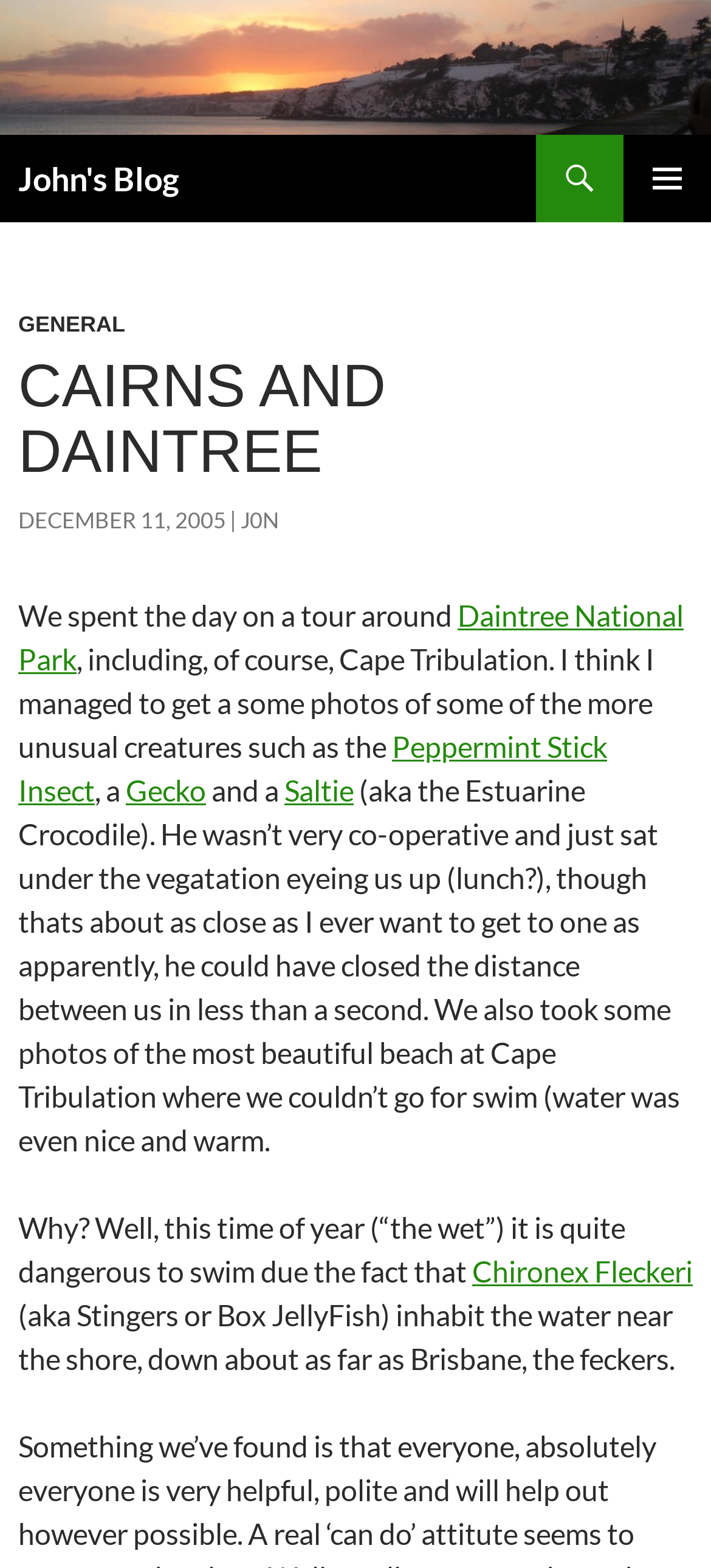What is the name of the blog?
Answer the question using a single word or phrase, according to the image.

John's Blog